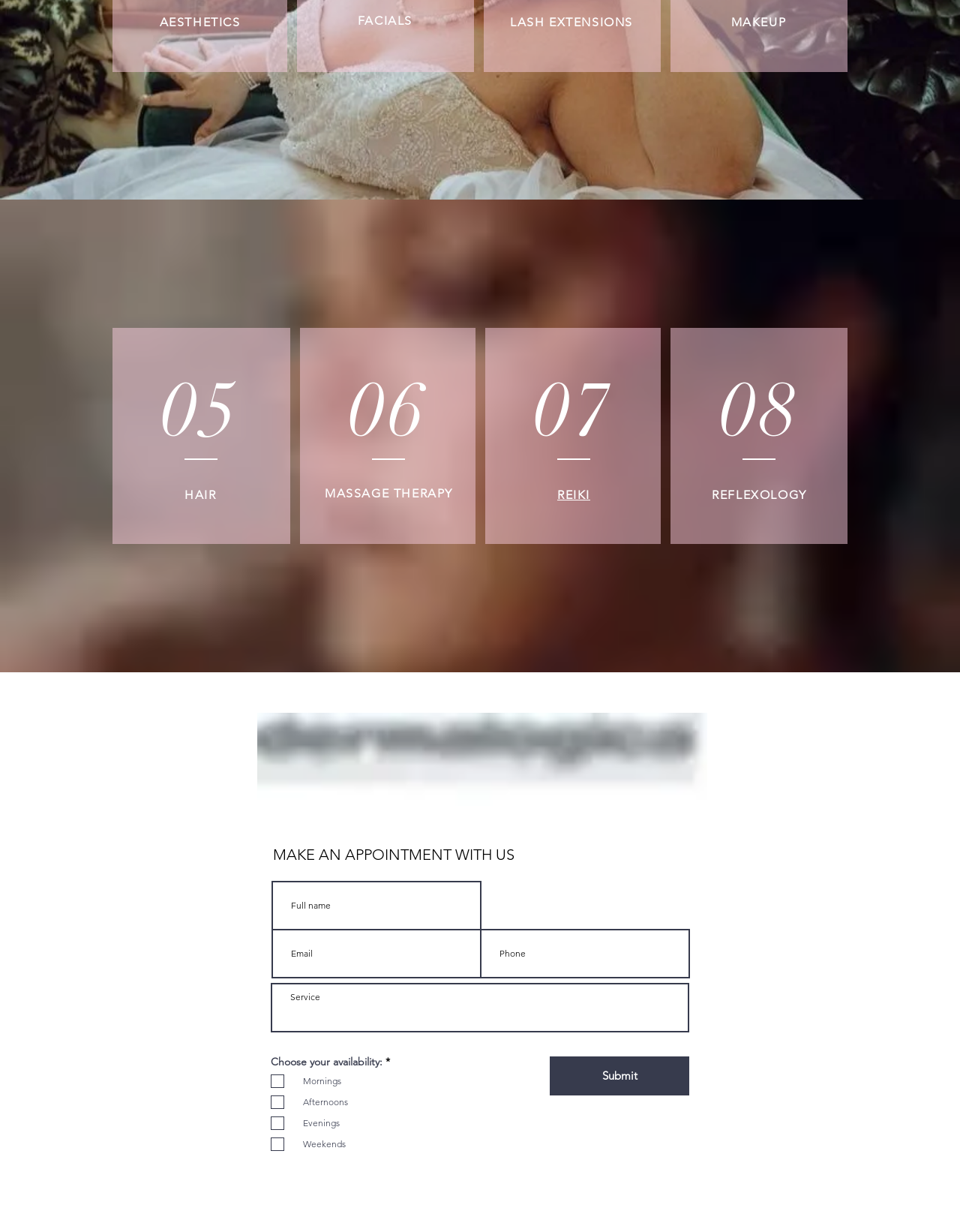What is the logo image on the webpage?
Based on the image content, provide your answer in one word or a short phrase.

Dermalogica